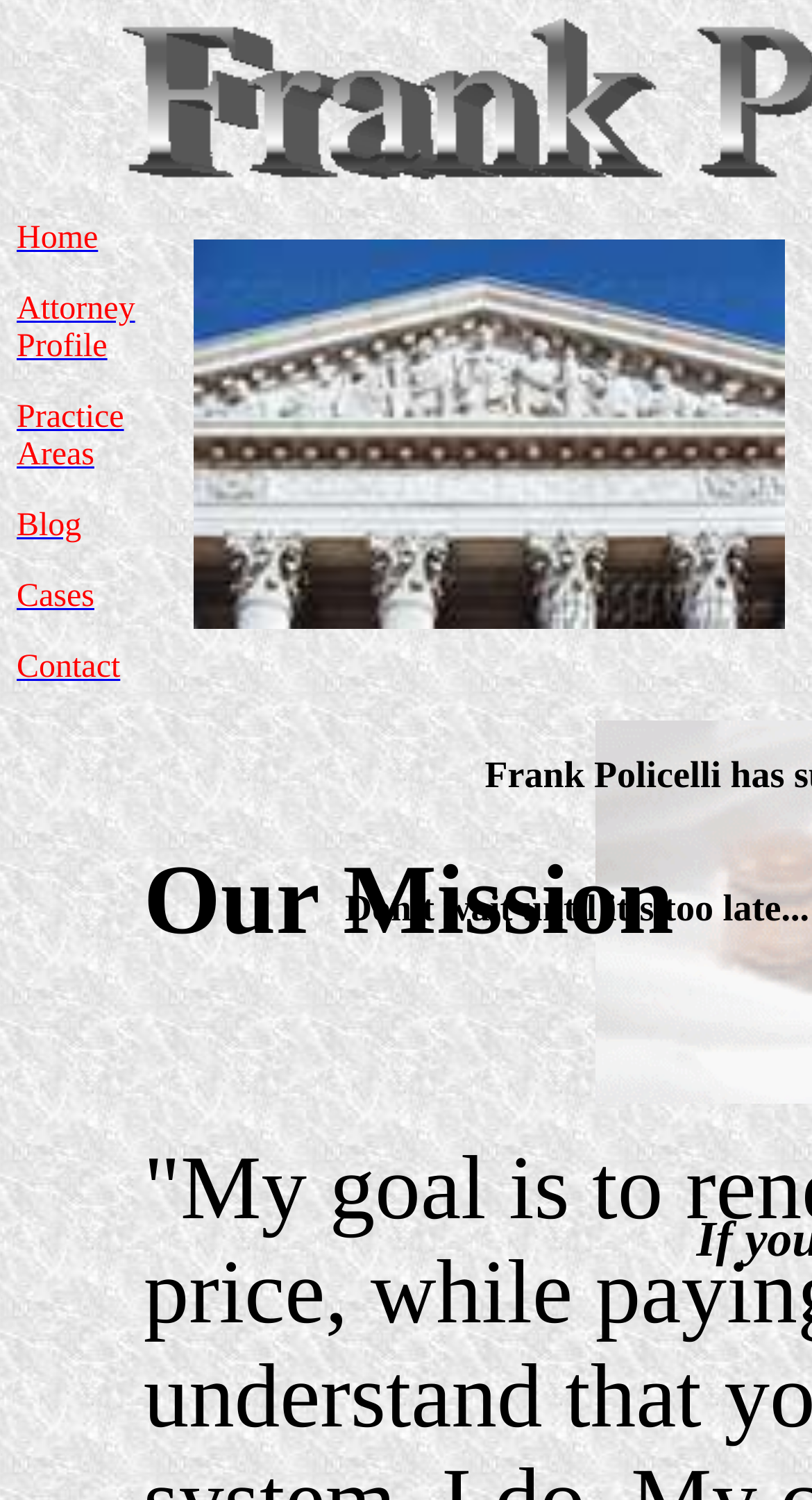How many navigation links are there?
Offer a detailed and exhaustive answer to the question.

I counted the number of links in the navigation menu, which are 'Home', 'Attorney Profile', 'Practice Areas', 'Blog', 'Cases', and 'Contact'.